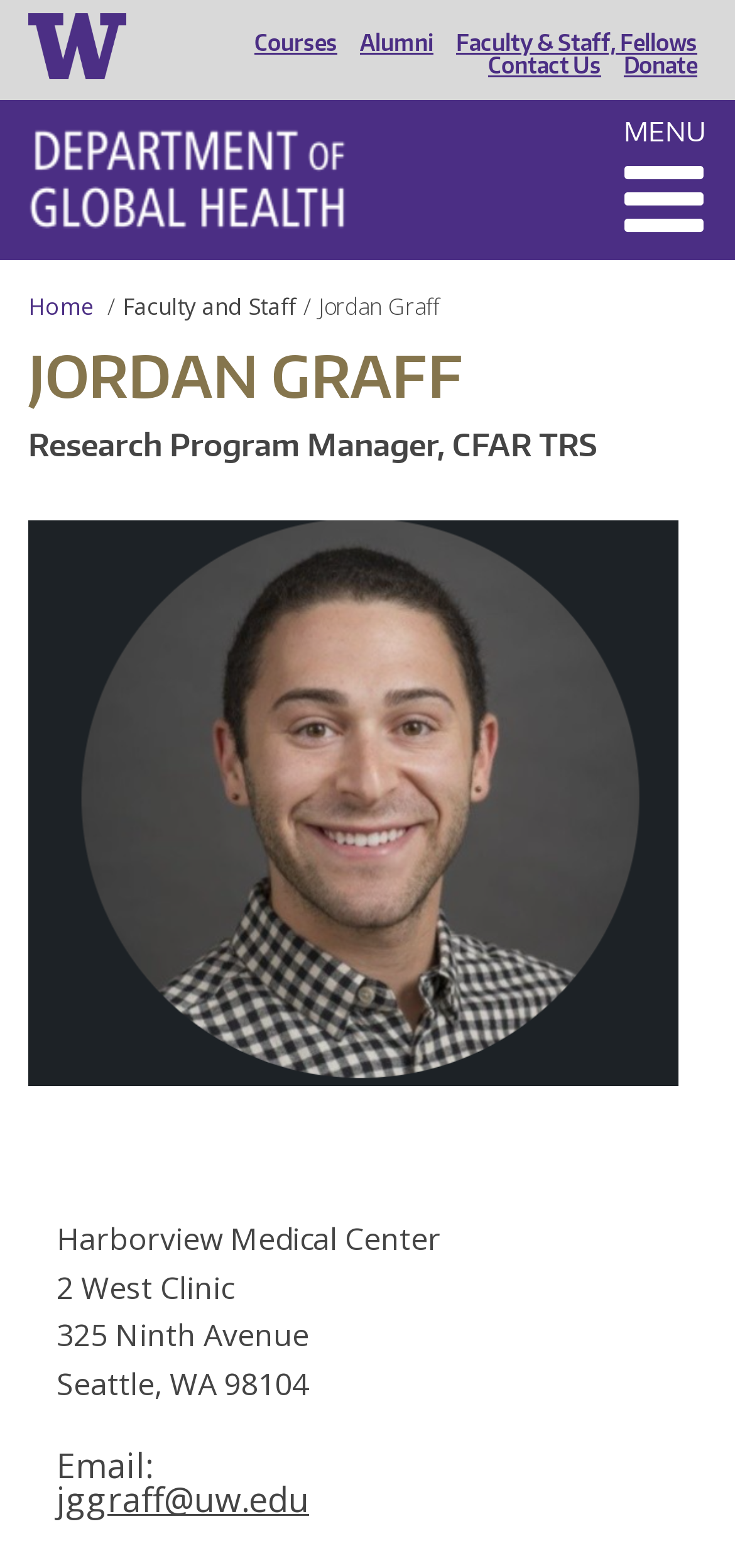What is Jordan Graff's job title?
Use the image to answer the question with a single word or phrase.

Research Program Manager